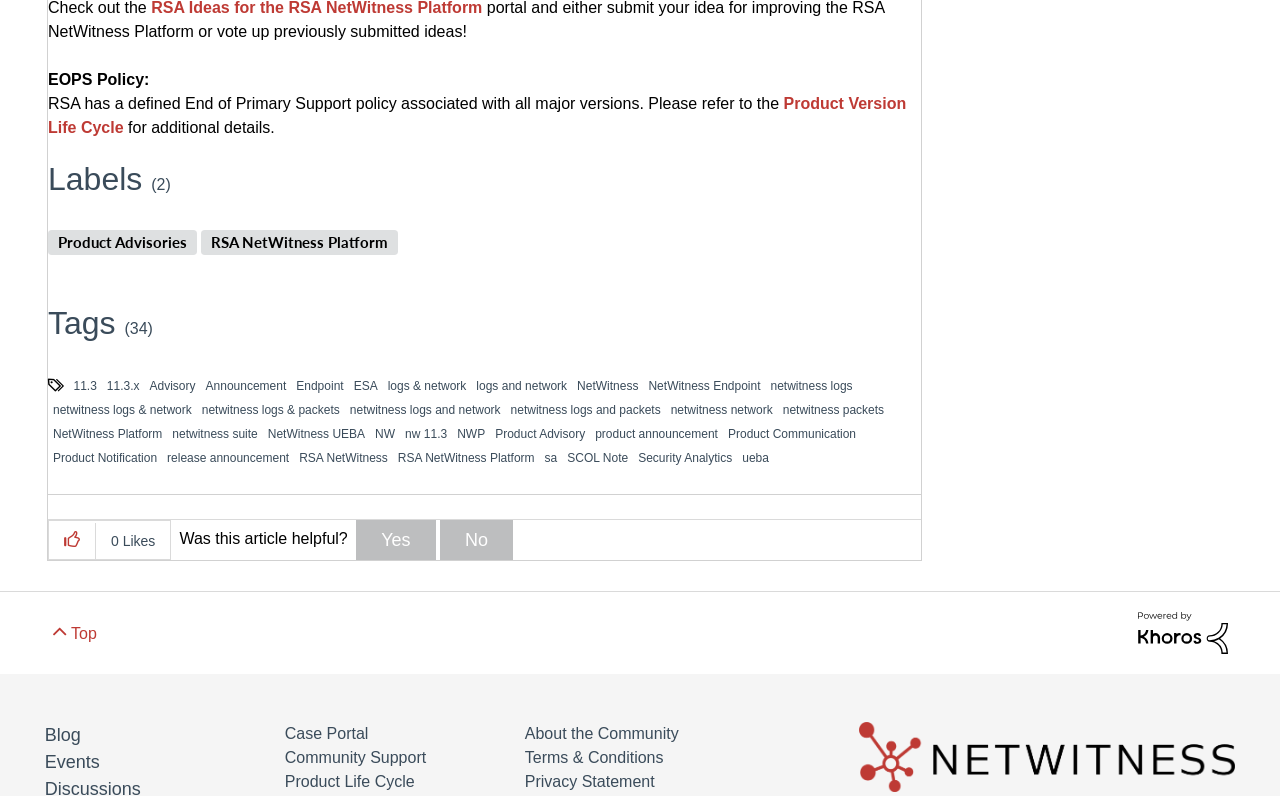Using the webpage screenshot, find the UI element described by Blog. Provide the bounding box coordinates in the format (top-left x, top-left y, bottom-right x, bottom-right y), ensuring all values are floating point numbers between 0 and 1.

[0.035, 0.911, 0.063, 0.936]